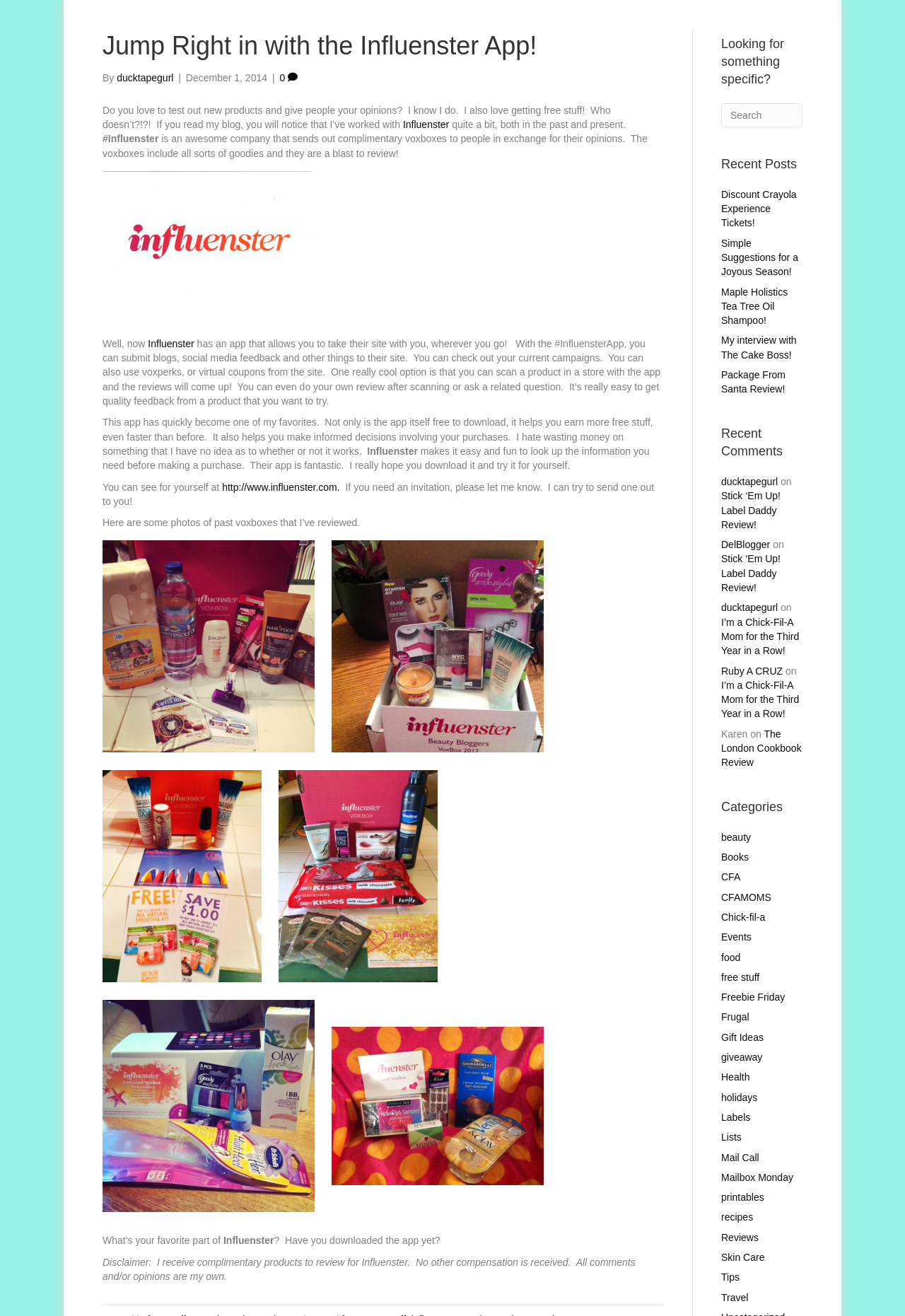Please answer the following question using a single word or phrase: 
What is the author's opinion about the Influenster App?

It's fantastic